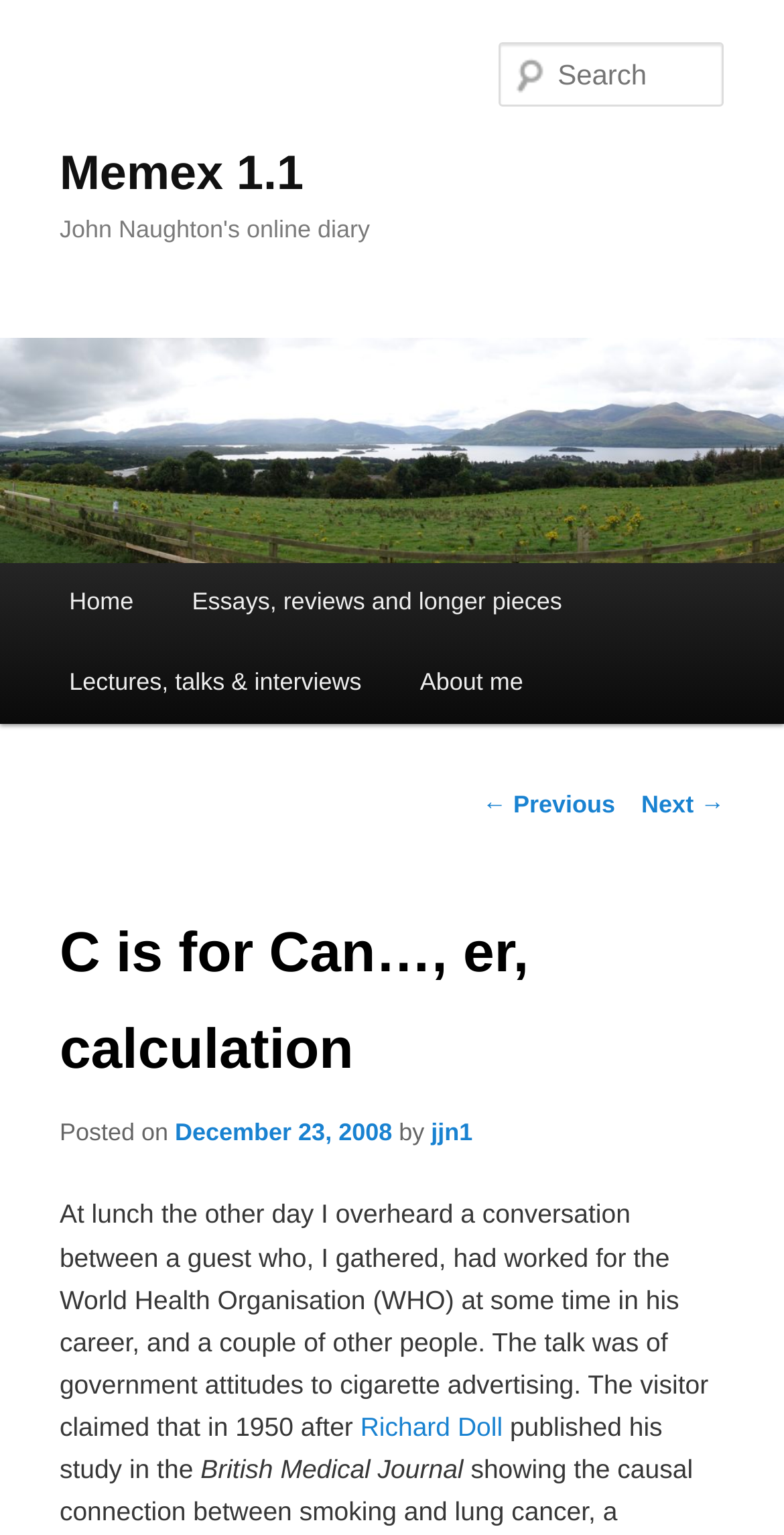Identify the bounding box coordinates for the region of the element that should be clicked to carry out the instruction: "Learn more about Richard Doll". The bounding box coordinates should be four float numbers between 0 and 1, i.e., [left, top, right, bottom].

[0.46, 0.92, 0.641, 0.939]